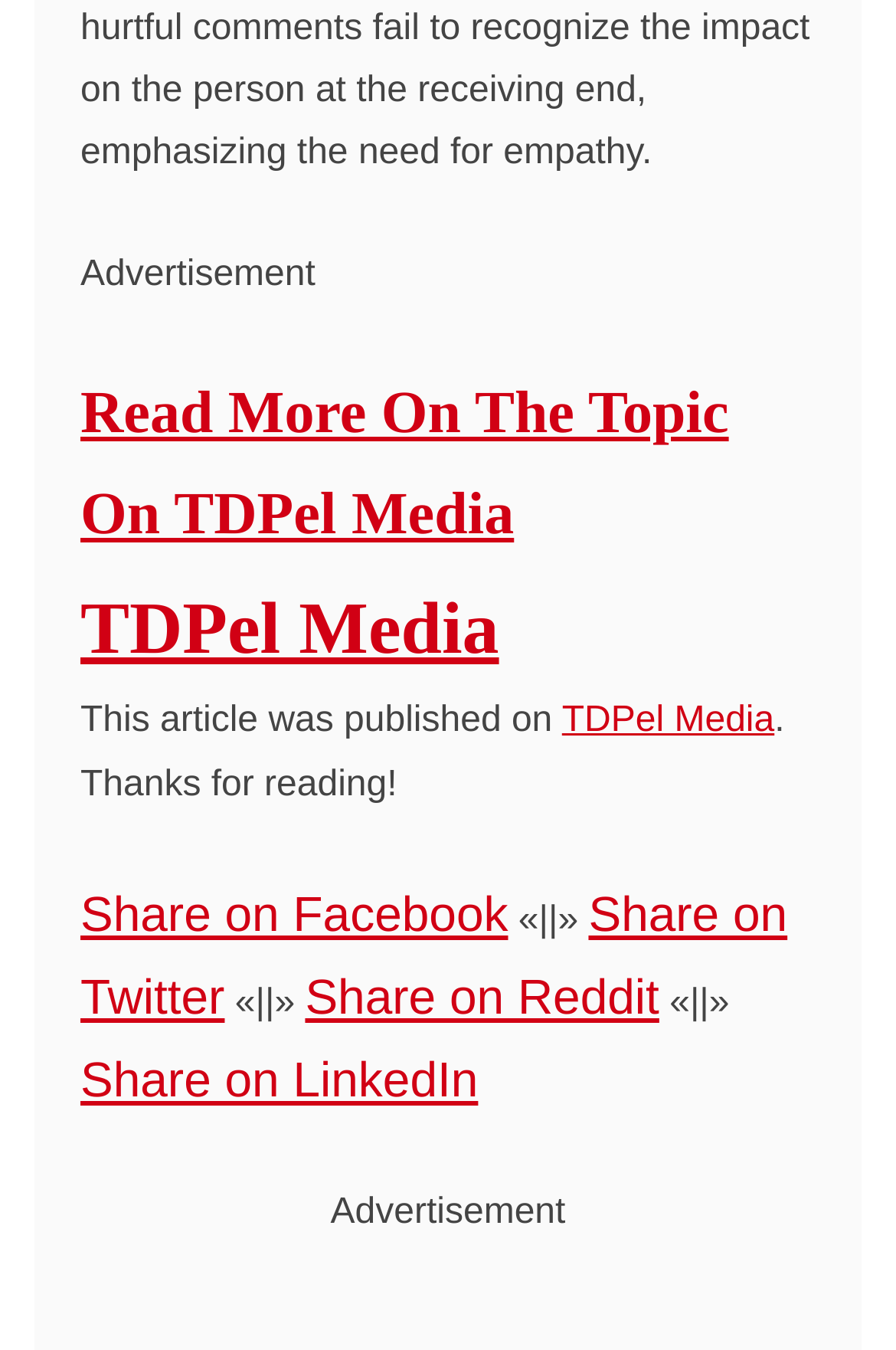What is the publisher of the article?
Based on the screenshot, give a detailed explanation to answer the question.

The question is asking about the publisher of the article, and the answer can be found in the static text element 'This article was published on' which is followed by a link element with text content 'TDPel Media'. This suggests that 'TDPel Media' is the publisher of the article.